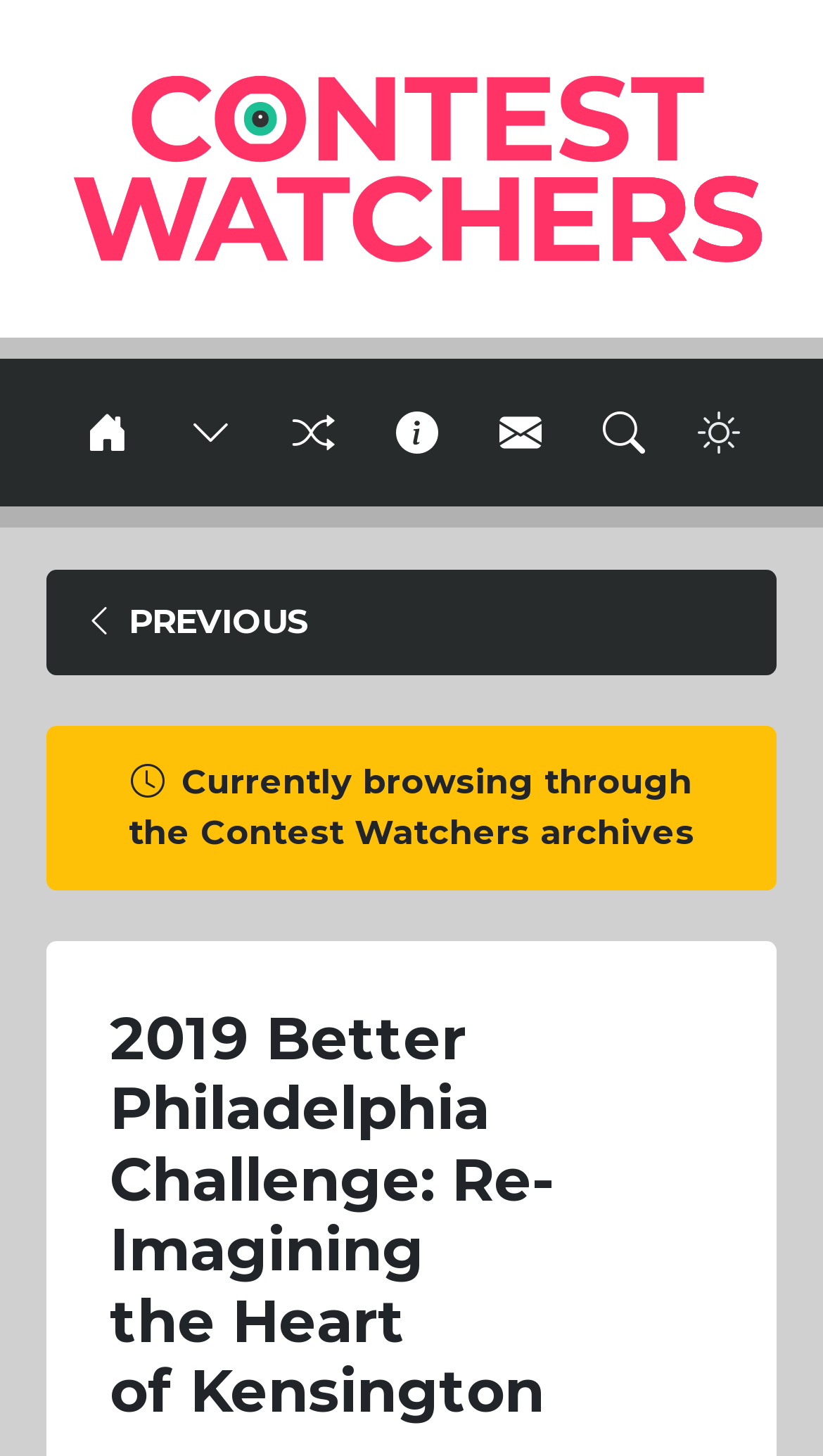Offer a meticulous caption that includes all visible features of the webpage.

The webpage is about the 2019 Better Philadelphia Challenge, specifically the "Re-Imagining the Heart of Kensington" theme. At the top left, there is a link to "Contest Watchers – International Creative Challenges and Competitions" accompanied by an image with the same name. Below this, there is a horizontal separator line.

On the top right, there are several icons, including a toggle button for the "Browse Contests" menu, and buttons for various social media platforms. Next to these icons, there are two more buttons.

Below the top section, there is a complementary section that takes up most of the page. Within this section, there is a horizontal separator line, followed by a "PREVIOUS" link. Another horizontal separator line separates this link from the main content.

The main content is a static text that reads "Currently browsing through the Contest Watchers archives". Below this, there is another horizontal separator line, followed by a header section that contains the title "2019 Better Philadelphia Challenge: Re-Imagining the Heart of Kensington".